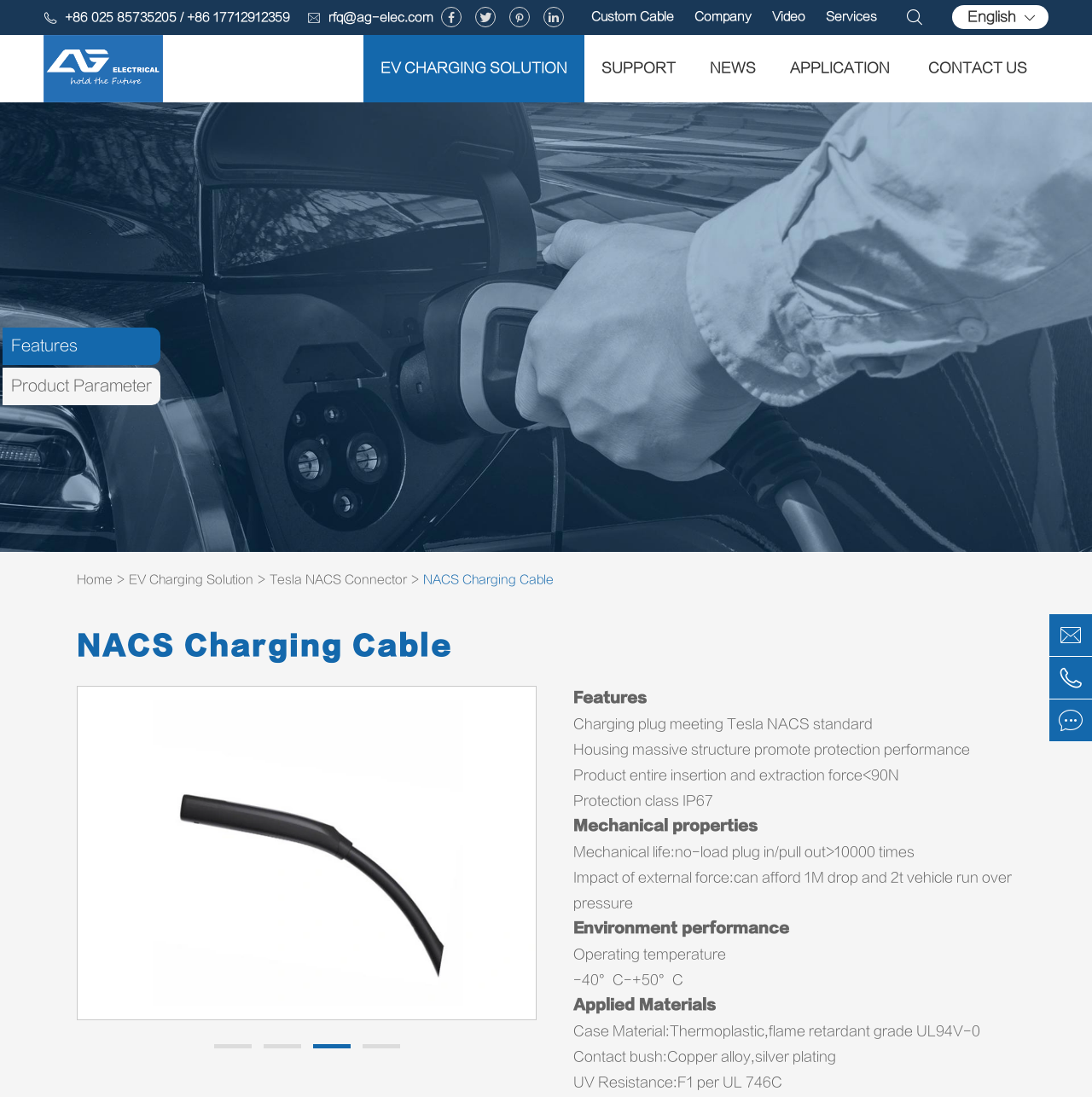What is the phone number?
Please provide a full and detailed response to the question.

I found the phone number by looking at the static text element with the text '+86 025 85735205 / +86 17712912359' which is located at the top left of the webpage.